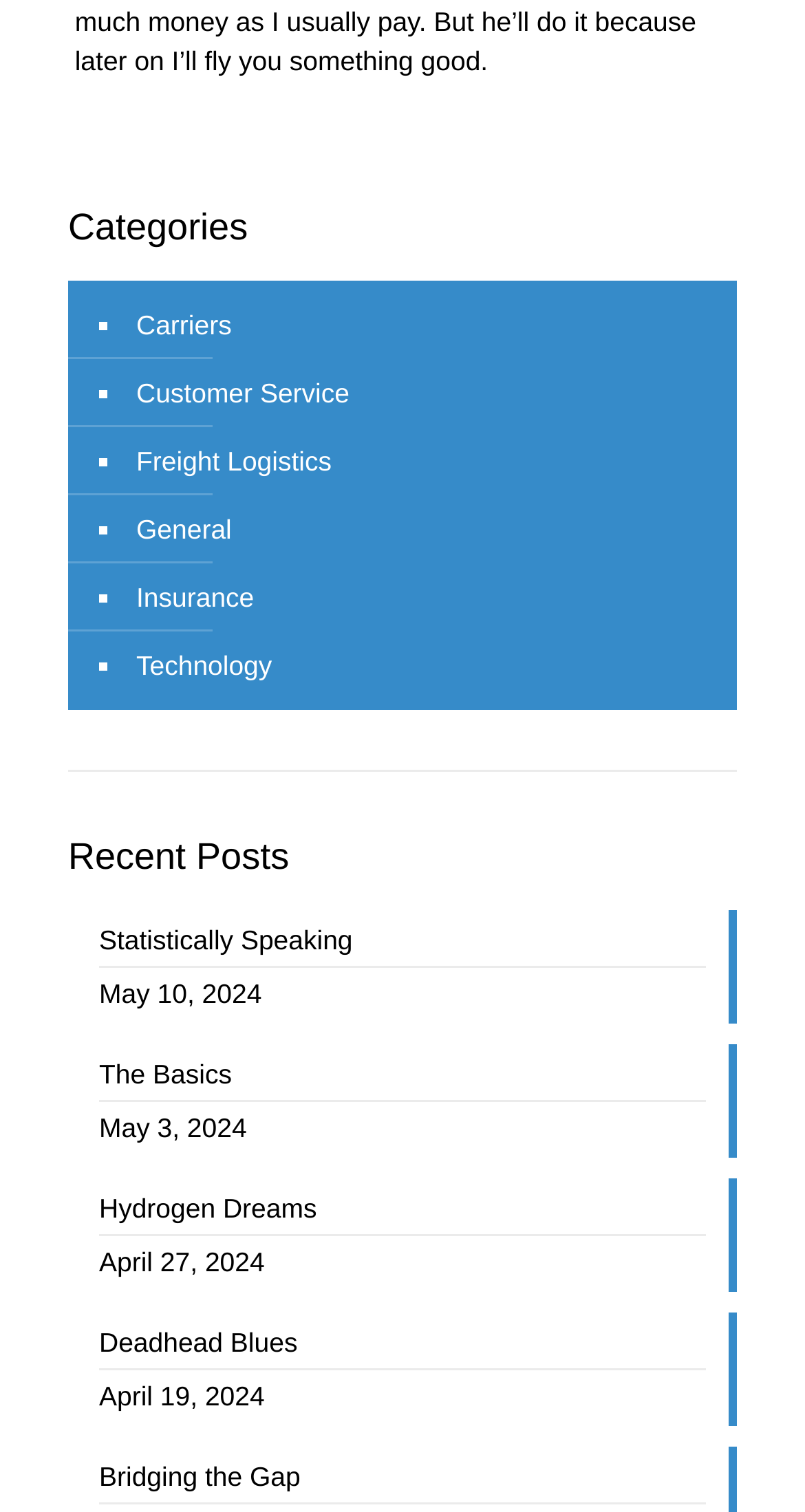Please provide the bounding box coordinate of the region that matches the element description: [1]. Coordinates should be in the format (top-left x, top-left y, bottom-right x, bottom-right y) and all values should be between 0 and 1.

None